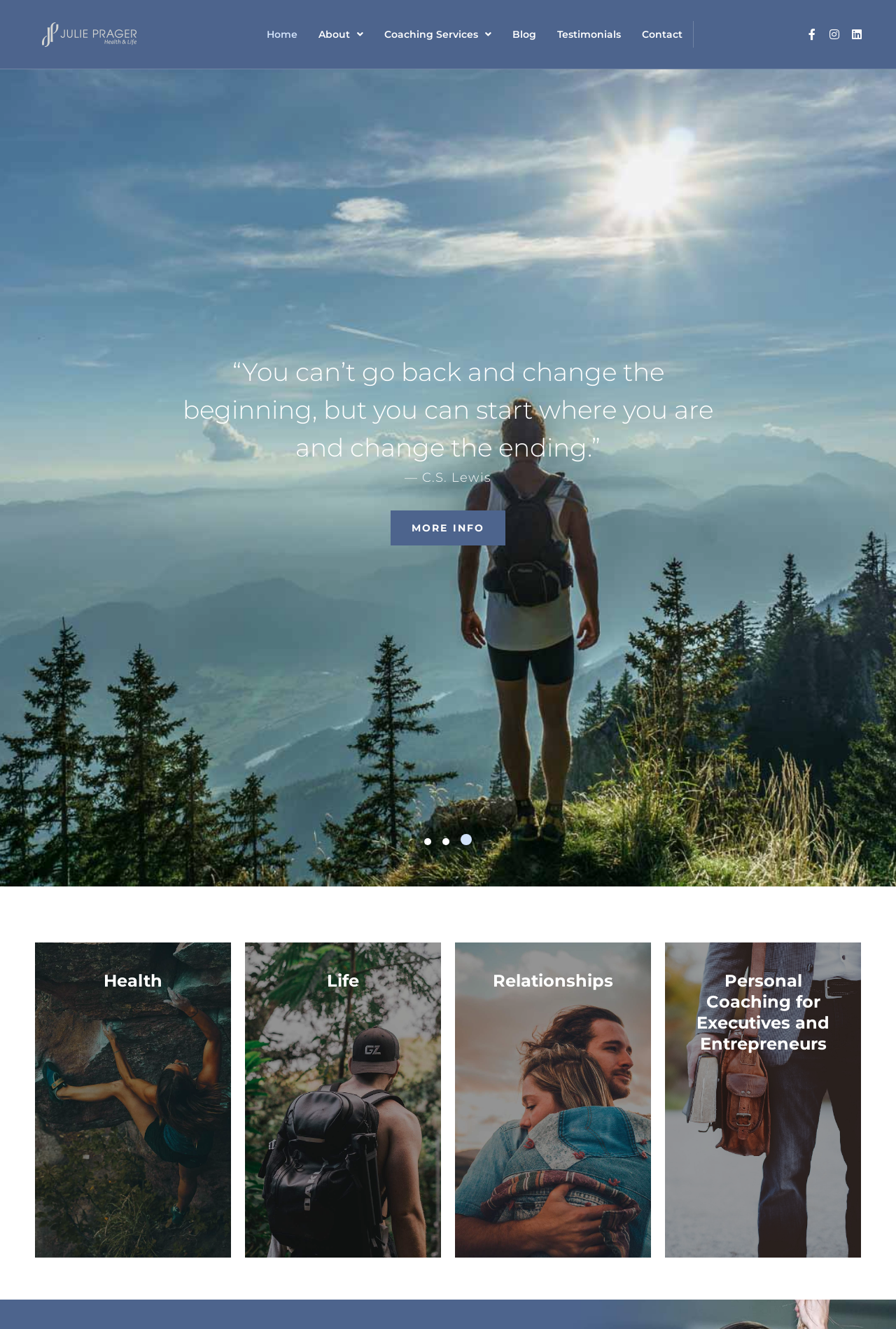What is the purpose of the 'LET’S CONNECT' link?
Based on the image, provide a one-word or brief-phrase response.

To connect with the coach